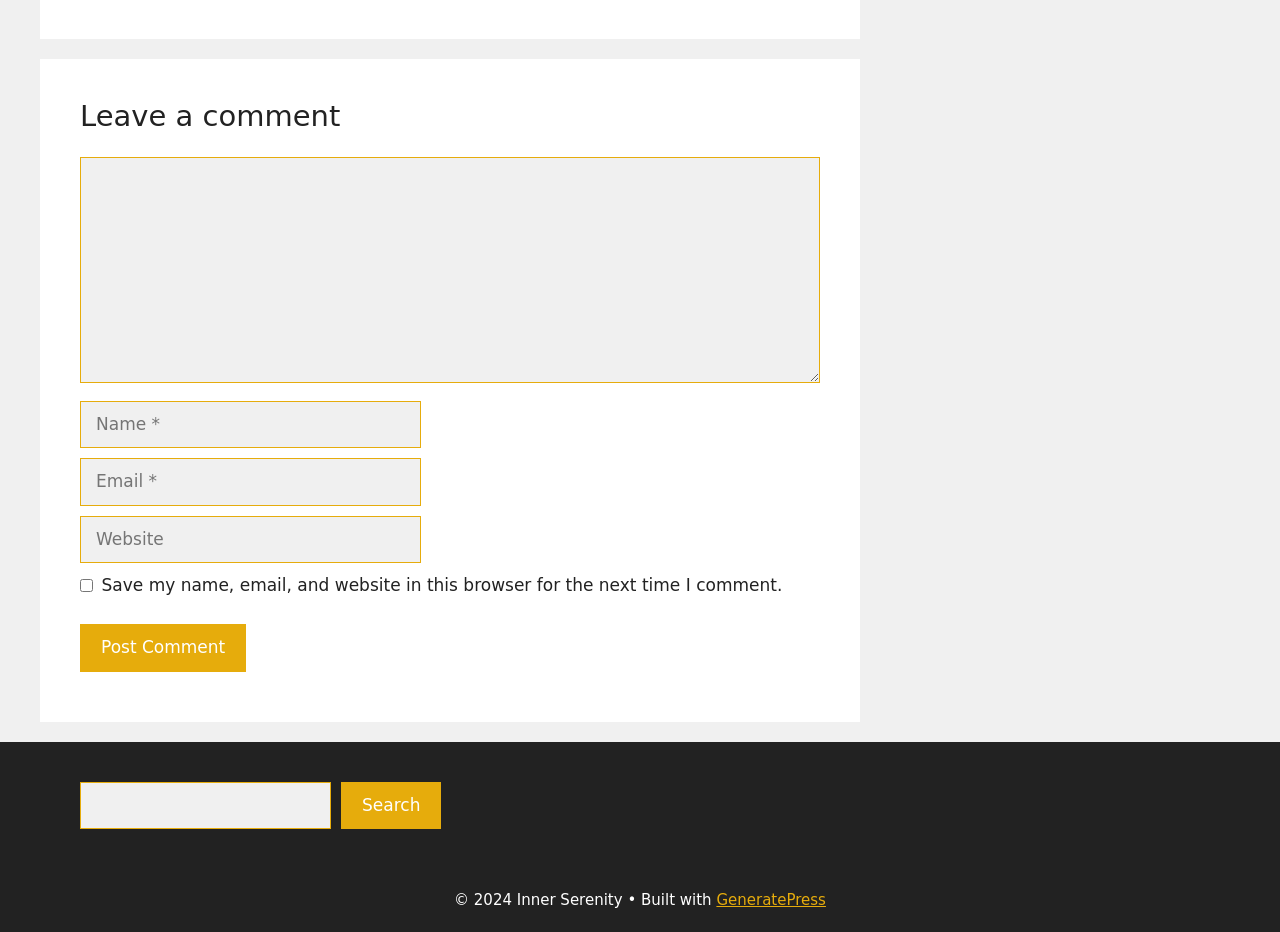Find and specify the bounding box coordinates that correspond to the clickable region for the instruction: "Search for something".

[0.062, 0.839, 0.259, 0.89]